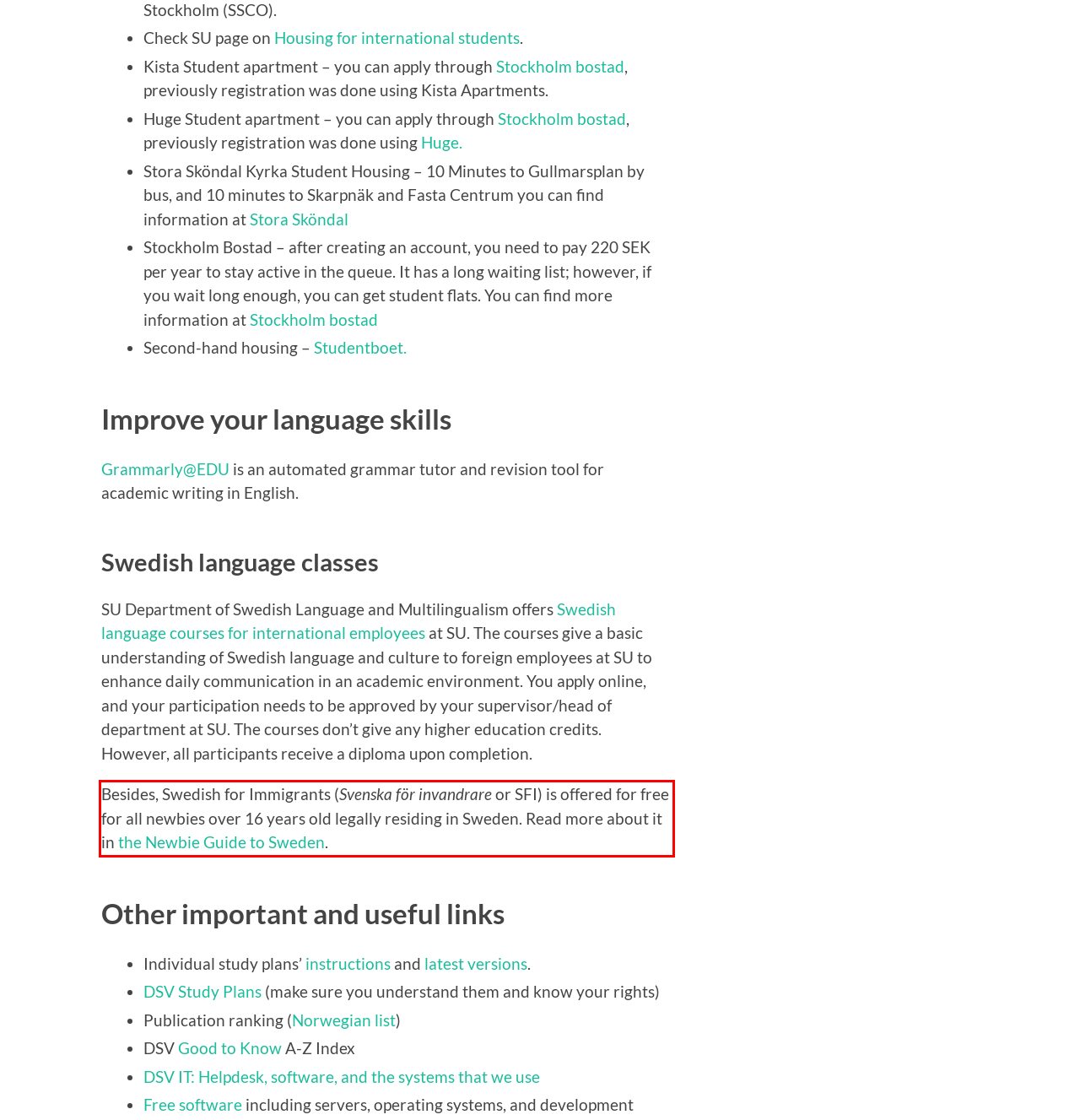Given a screenshot of a webpage containing a red bounding box, perform OCR on the text within this red bounding box and provide the text content.

Besides, Swedish for Immigrants (Svenska för invandrare or SFI) is offered for free for all newbies over 16 years old legally residing in Sweden. Read more about it in the Newbie Guide to Sweden.